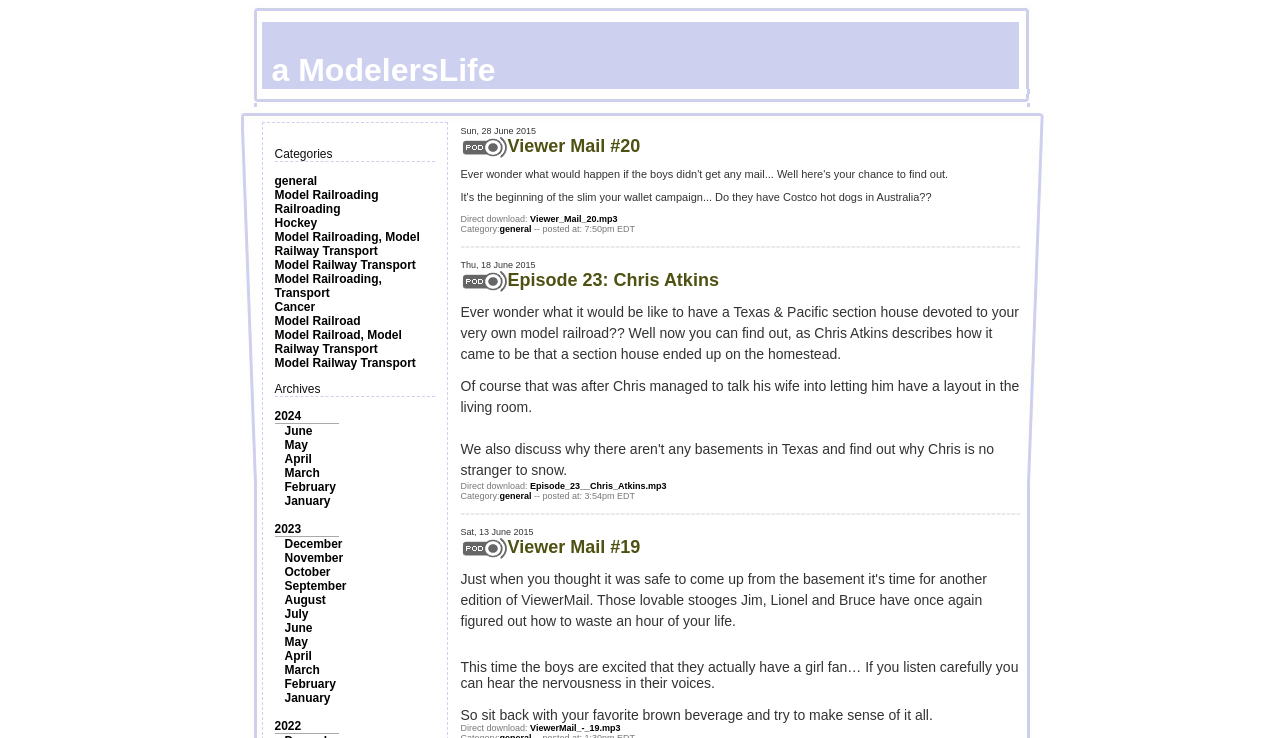Find and provide the bounding box coordinates for the UI element described with: "Model Railway Transport".

[0.214, 0.35, 0.325, 0.369]